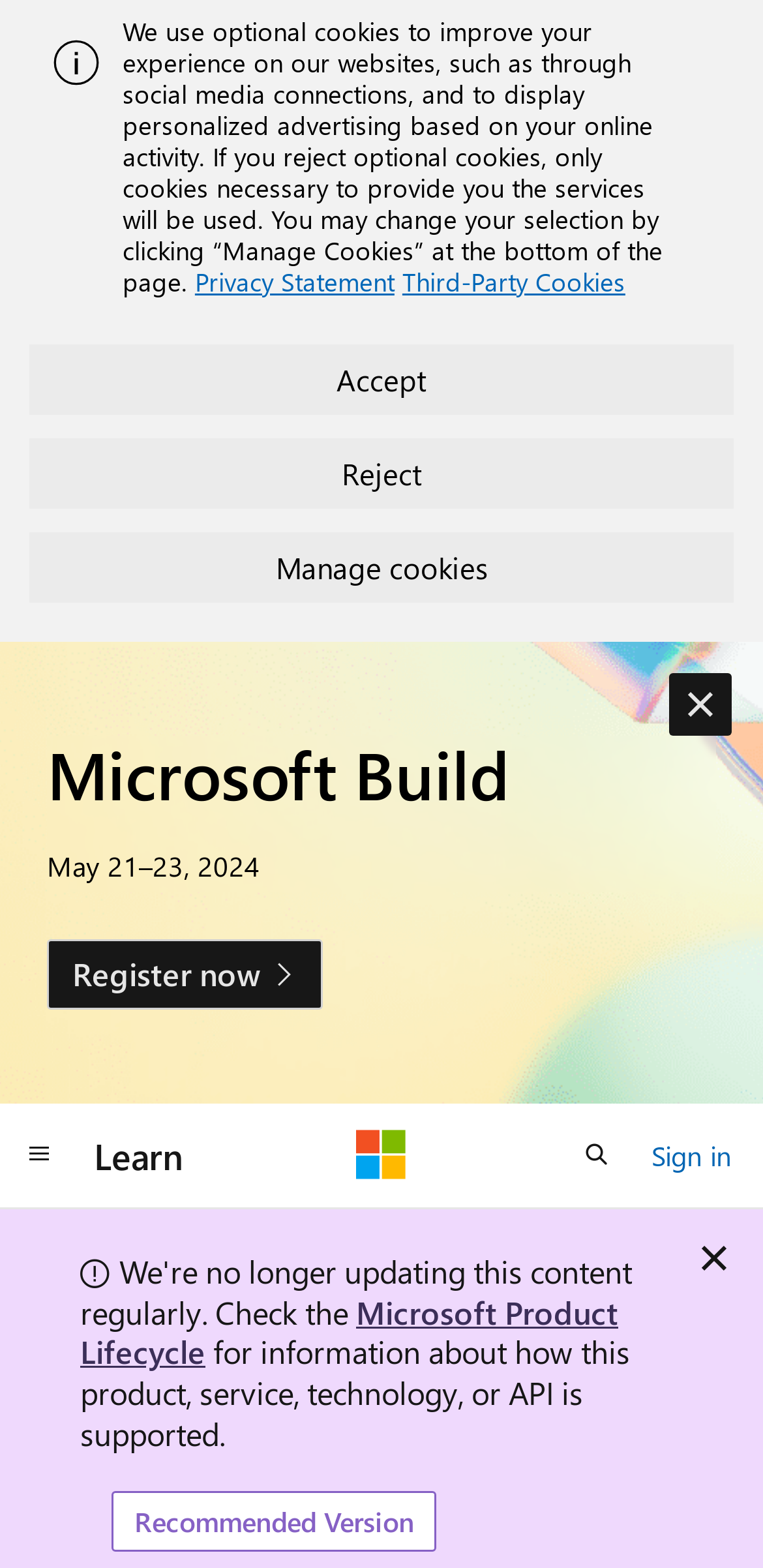Please specify the bounding box coordinates in the format (top-left x, top-left y, bottom-right x, bottom-right y), with all values as floating point numbers between 0 and 1. Identify the bounding box of the UI element described by: Reject

[0.038, 0.28, 0.962, 0.324]